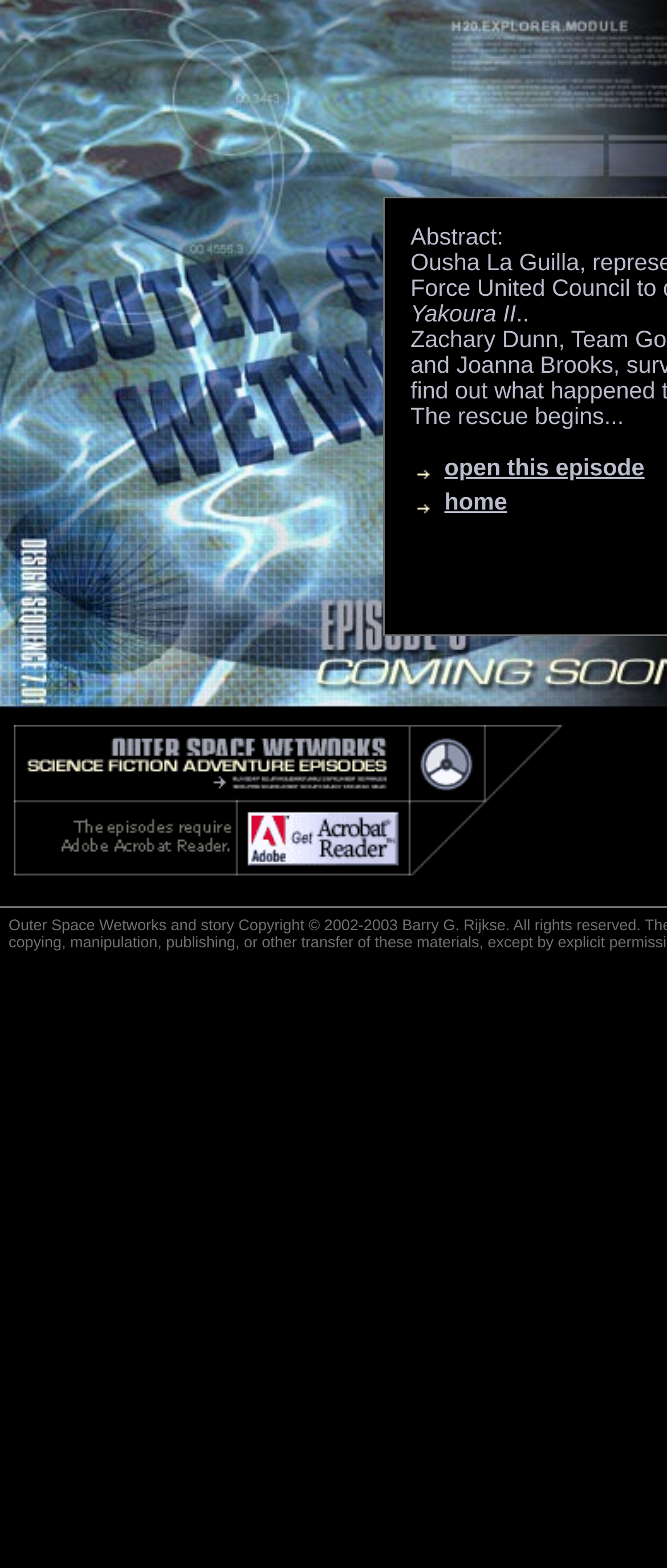Answer the following query concisely with a single word or phrase:
What is the name of the episode?

Yakoura II